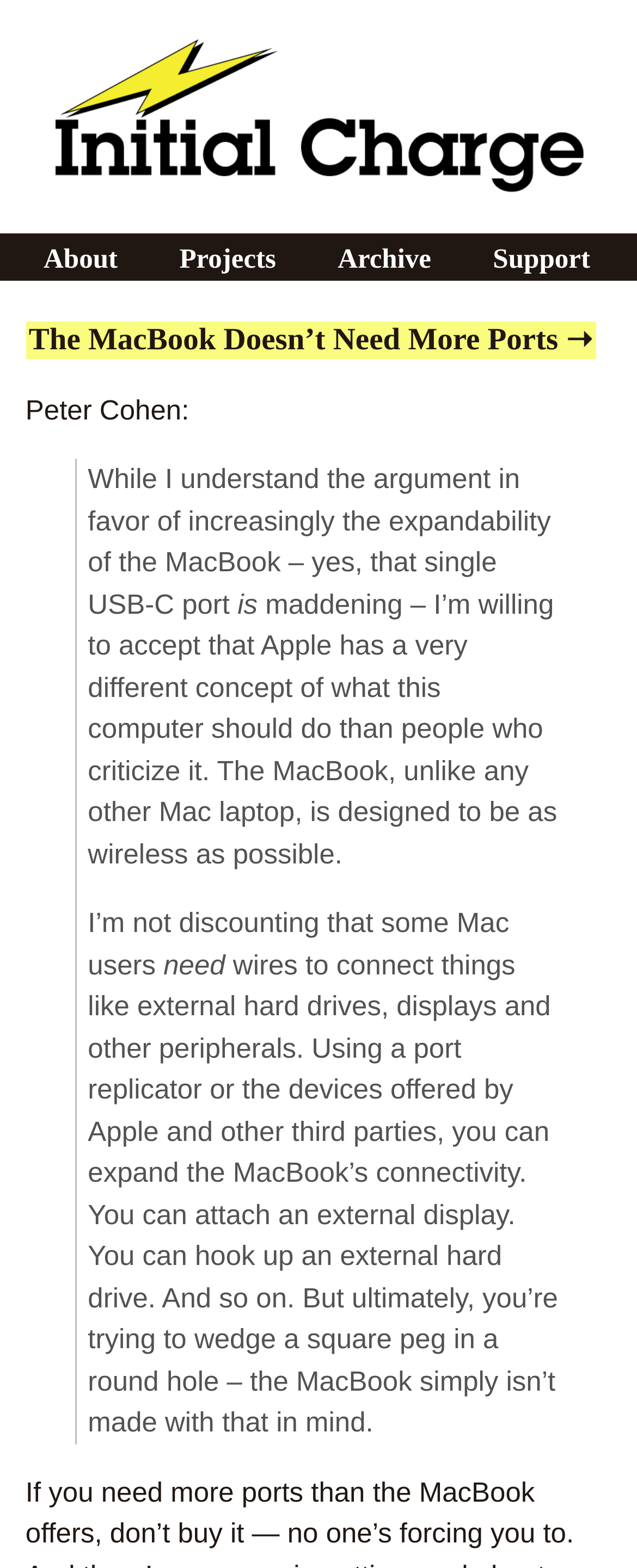Provide a brief response to the question below using one word or phrase:
What is the purpose of the MacBook according to the author?

To be wireless